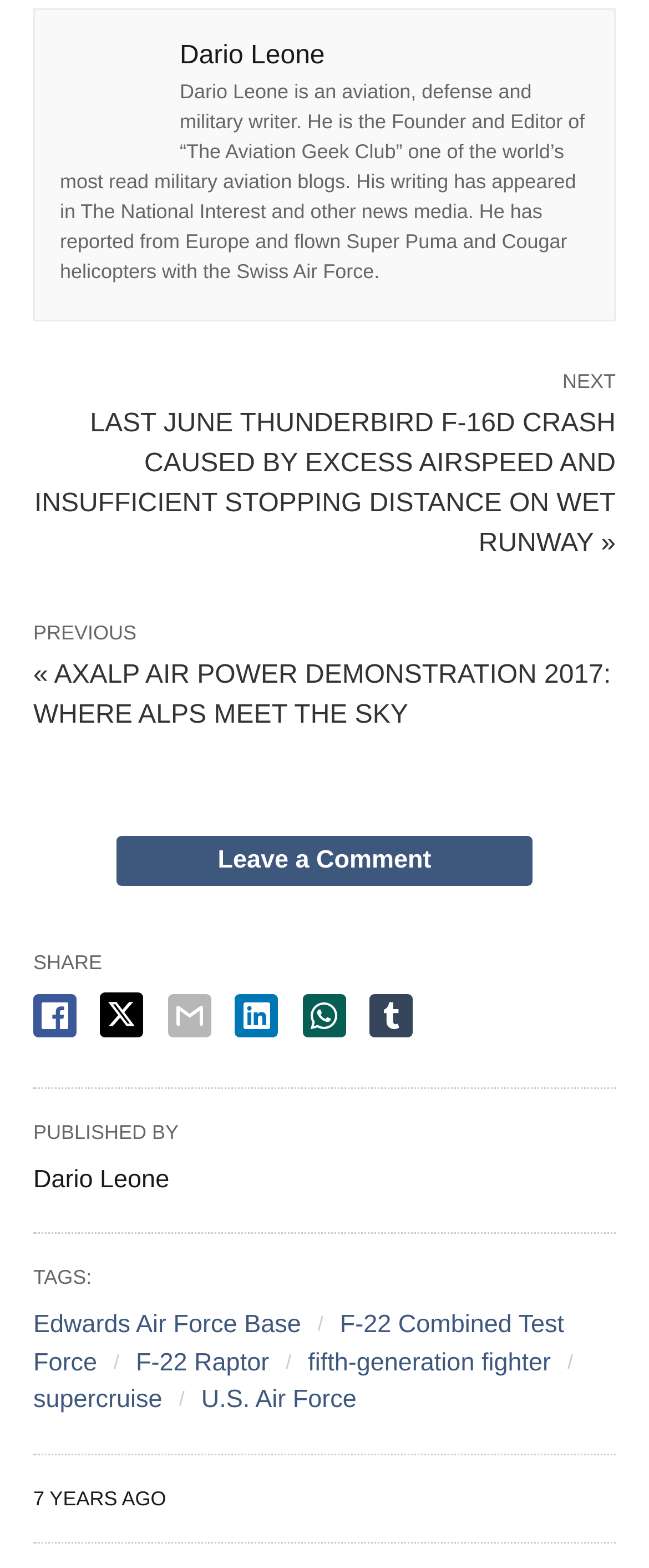Provide the bounding box coordinates of the UI element this sentence describes: "Leave a Comment".

[0.179, 0.533, 0.821, 0.565]